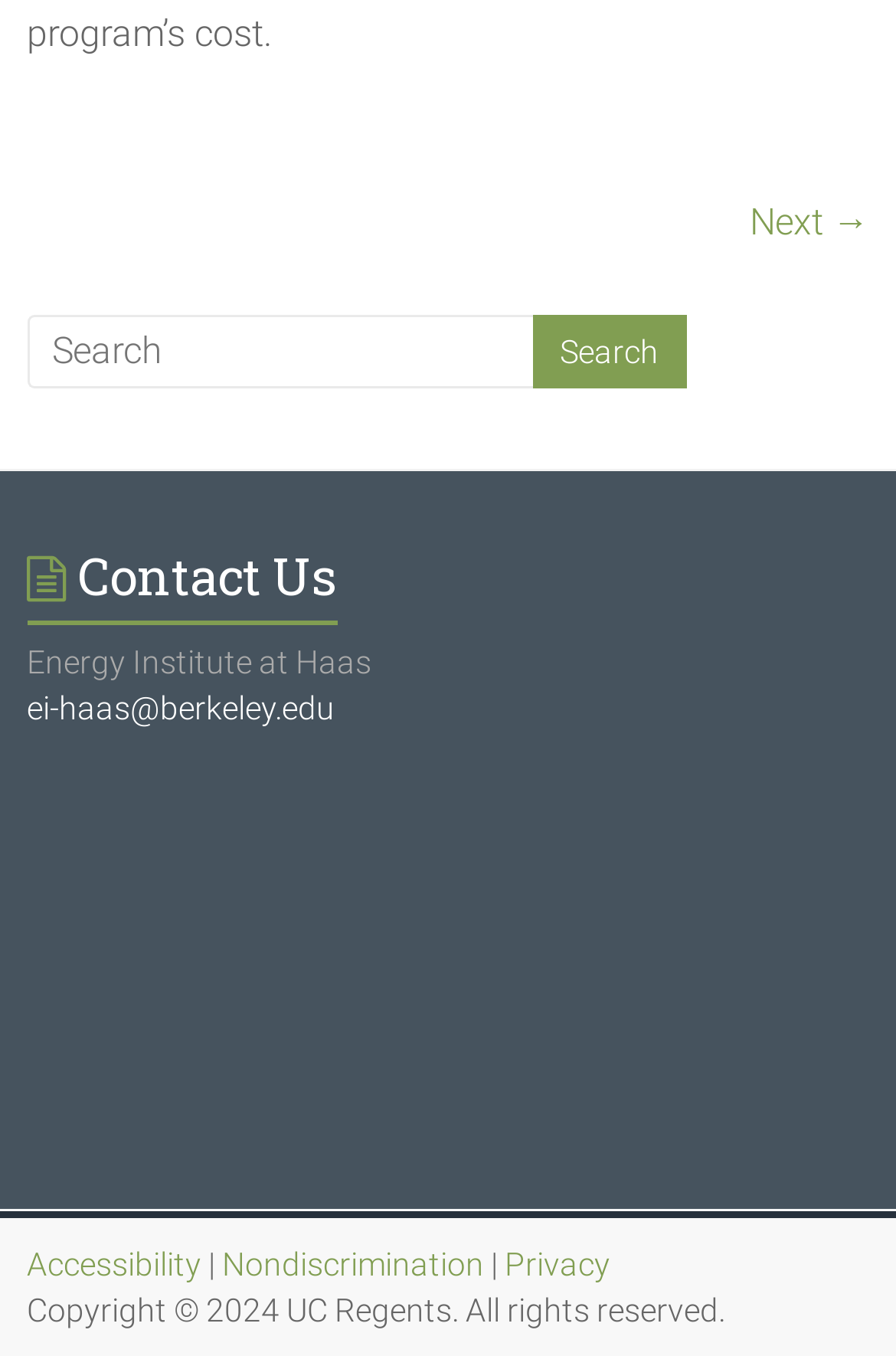Find the bounding box coordinates of the element I should click to carry out the following instruction: "check copyright information".

[0.03, 0.952, 0.809, 0.979]